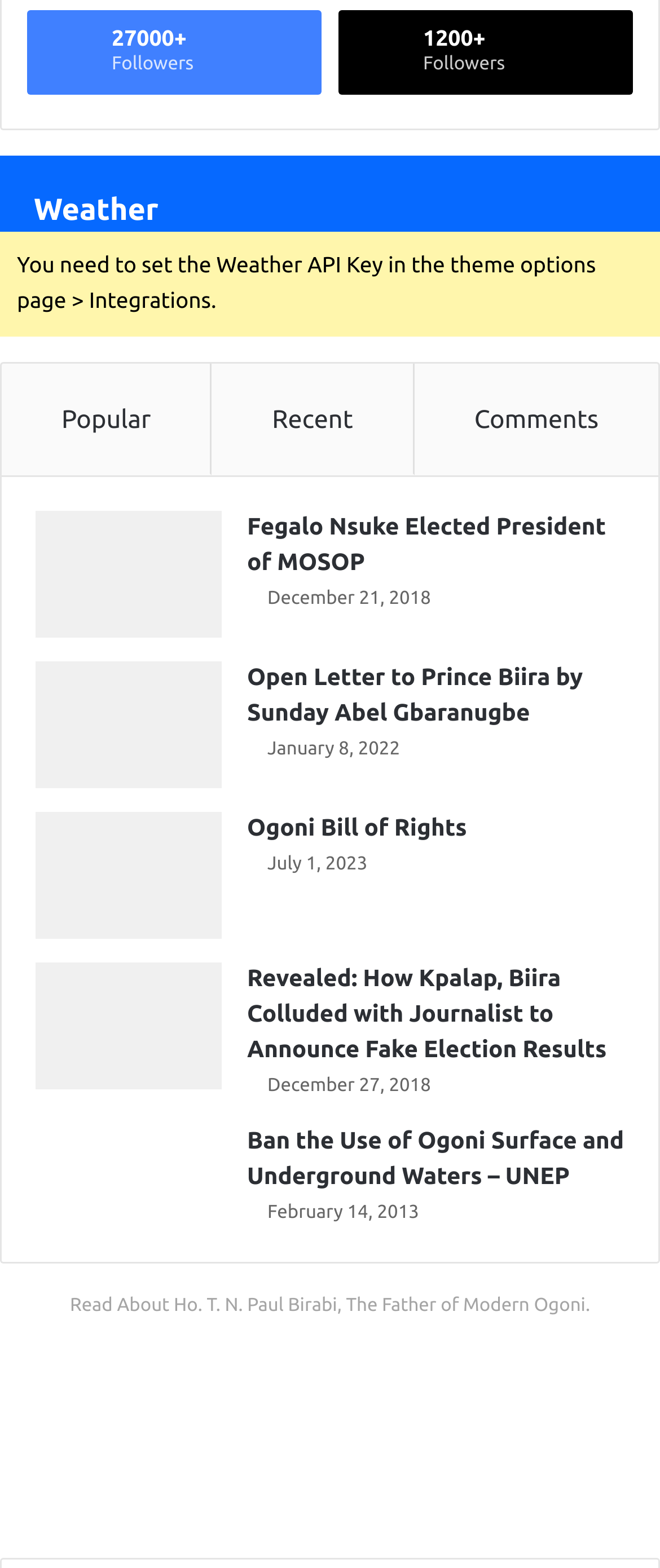Using the element description: "Ogoni Bill of Rights", determine the bounding box coordinates. The coordinates should be in the format [left, top, right, bottom], with values between 0 and 1.

[0.374, 0.519, 0.707, 0.536]